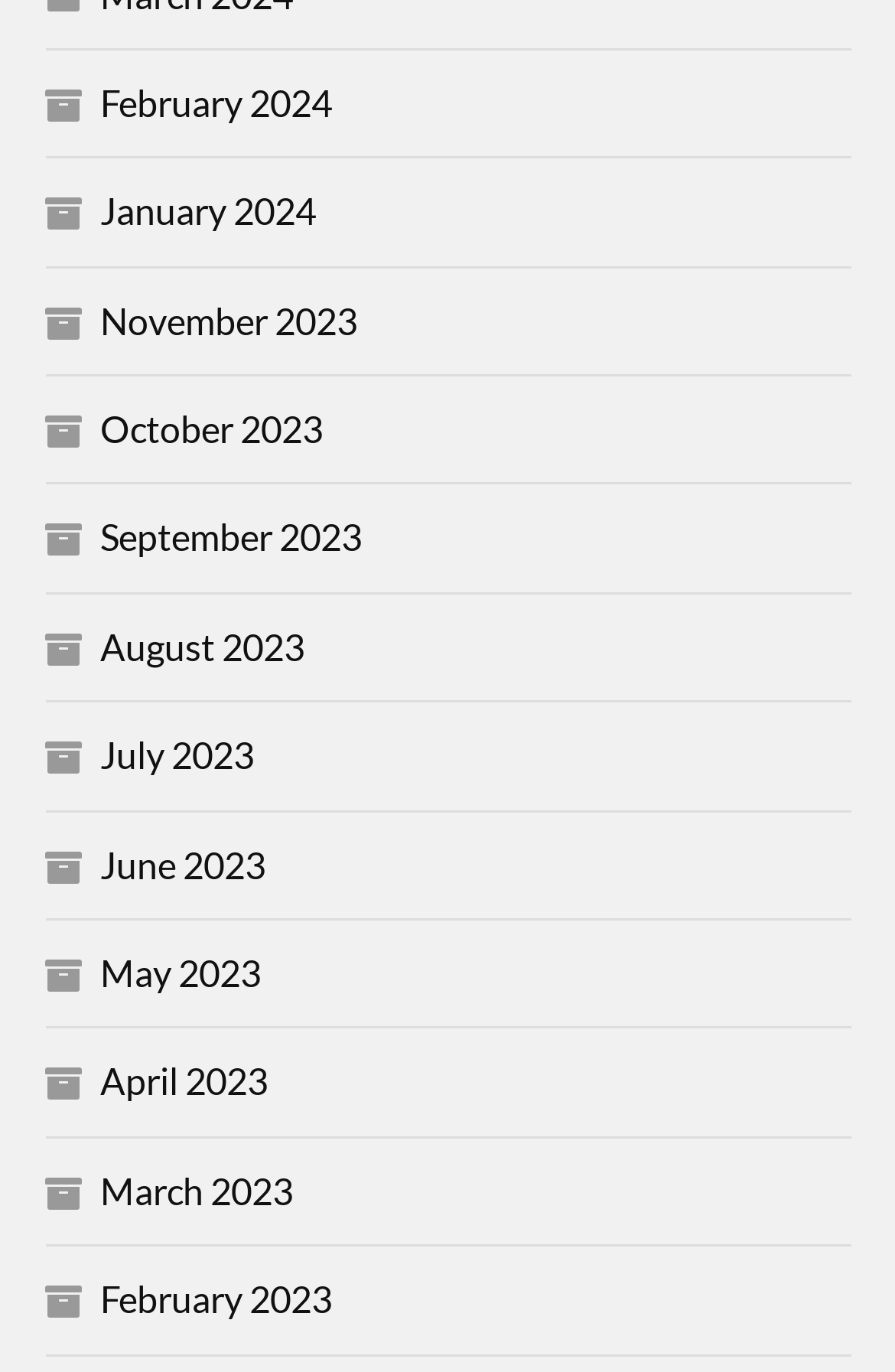Please provide the bounding box coordinates for the element that needs to be clicked to perform the instruction: "Go to January 2024". The coordinates must consist of four float numbers between 0 and 1, formatted as [left, top, right, bottom].

[0.112, 0.138, 0.353, 0.169]